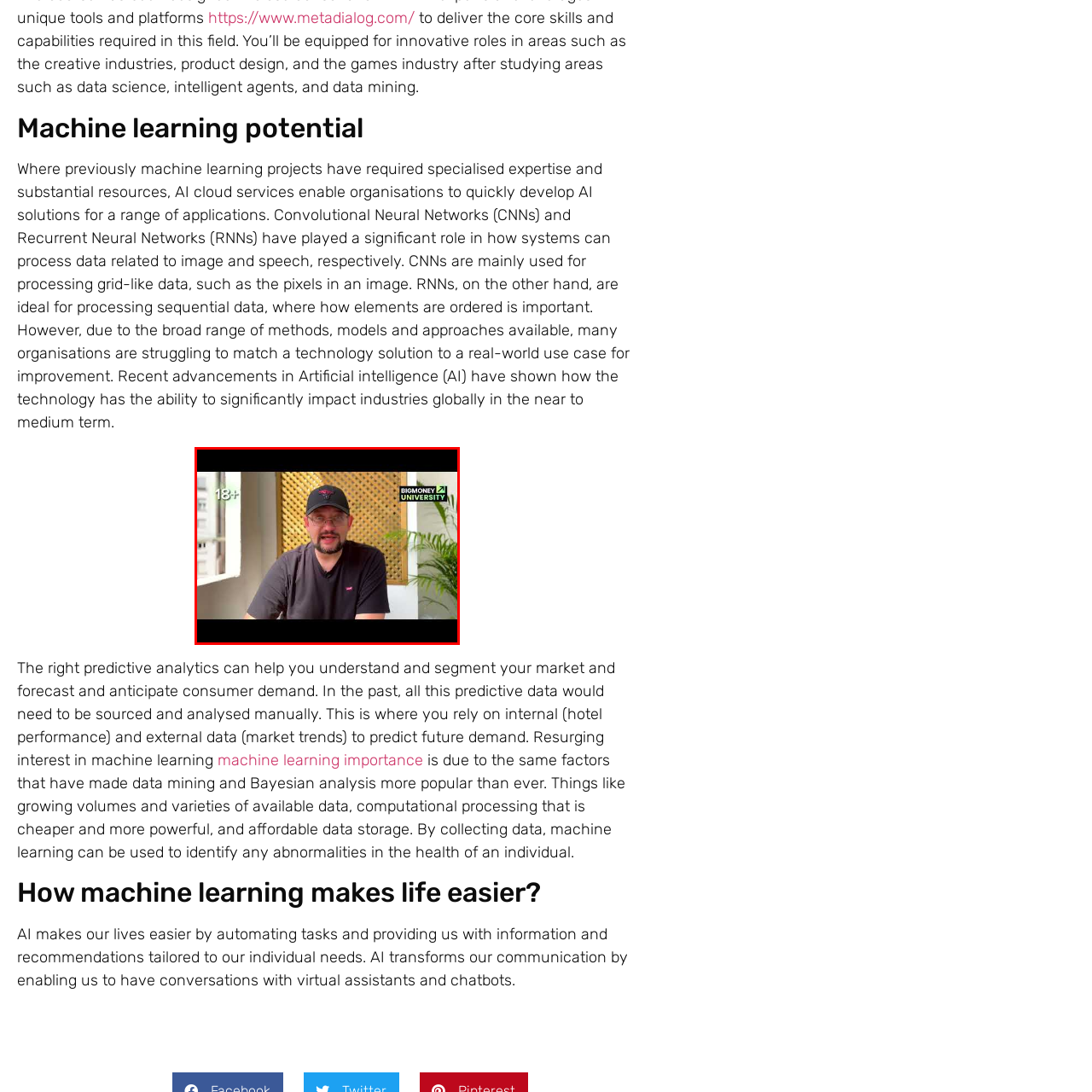What is the minimum age suggested by the watermark?
View the portion of the image encircled by the red bounding box and give a one-word or short phrase answer.

18